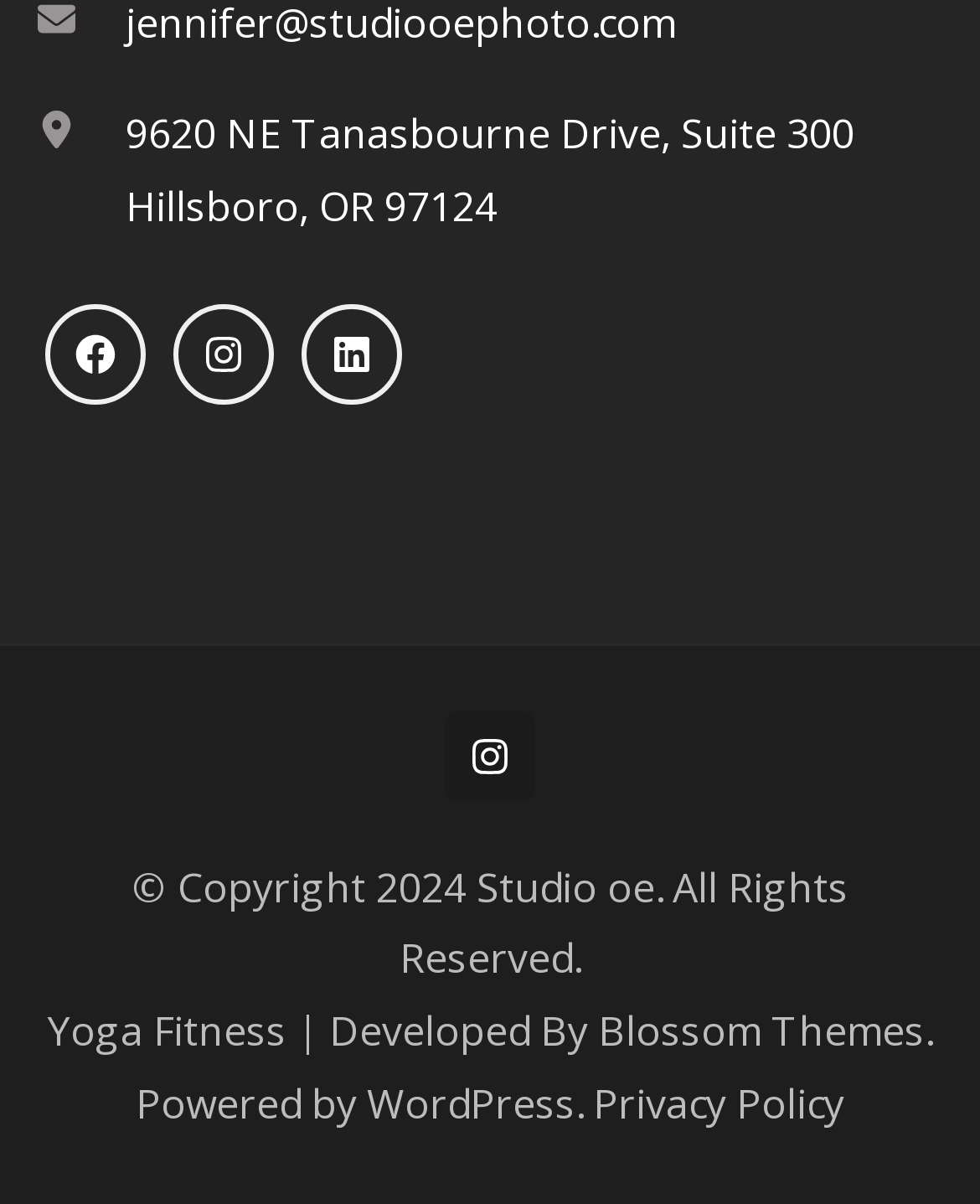What is the platform used to power the website?
Please utilize the information in the image to give a detailed response to the question.

I found the platform used to power the website by looking at the link element at the bottom of the page, which says 'Powered by WordPress'.